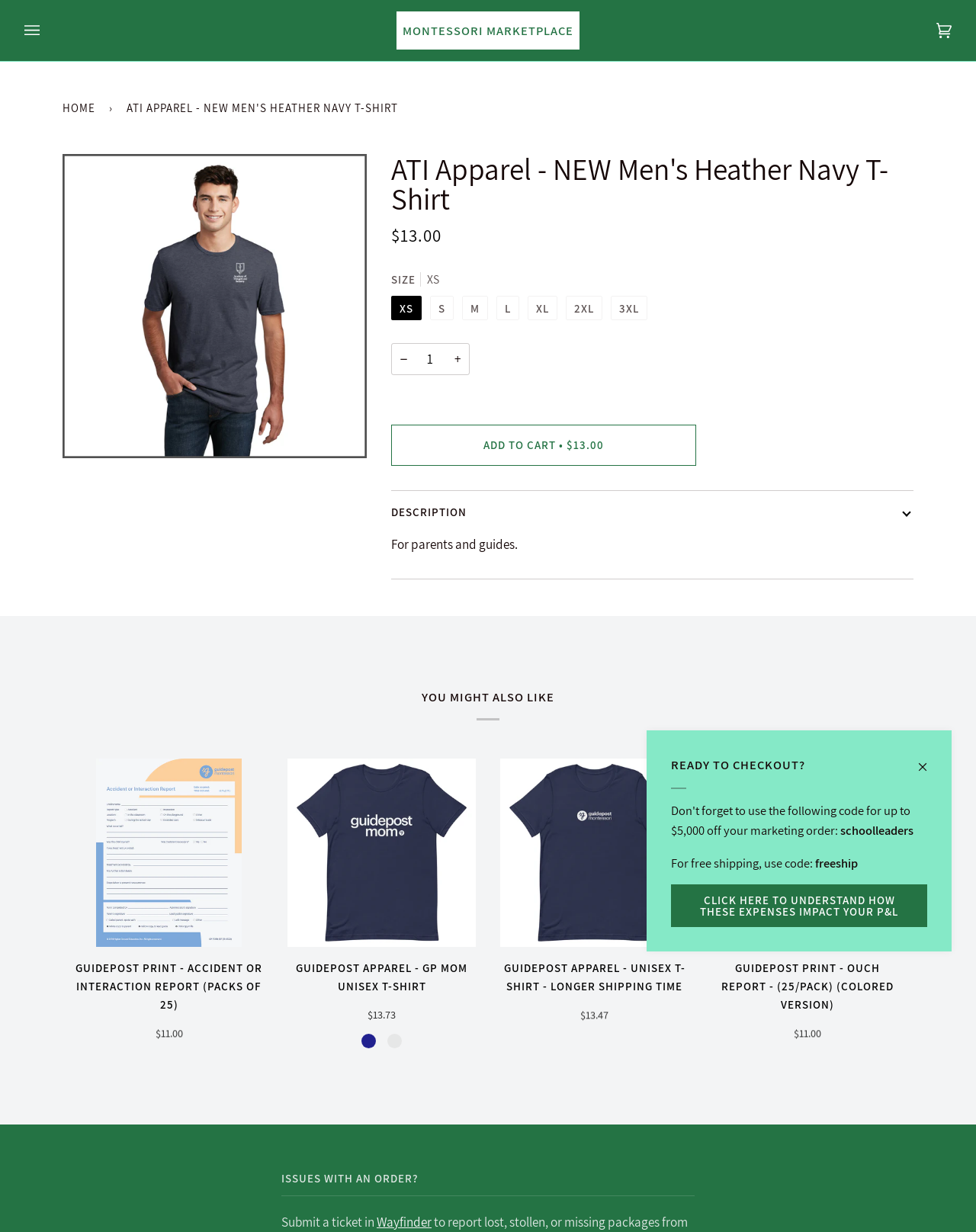Offer an in-depth caption of the entire webpage.

This webpage is an e-commerce product page for a Montessori-themed t-shirt. At the top left corner, there is a button to open a menu. Next to it, there is a link to the Montessori Marketplace homepage. On the top right corner, there is a link to the cart, which is currently empty.

Below the top navigation bar, there is a main content area. On the top left of this area, there is a navigation breadcrumb trail. Below it, there is a product image of the t-shirt, with a zoom button on the top right corner of the image. Next to the image, there is a product title and a price of $13.00.

Below the product title, there is a section to select the size of the t-shirt, with a quantity spinner and buttons to add or remove items from the cart. There is also a button to add the product to the cart.

On the right side of the product image, there is a description section with a button to toggle the description. The description text reads "For parents and guides."

Below the product description, there is a section titled "YOU MIGHT ALSO LIKE" with a list of recommended products. Each product has an image, a title, and a price. There is also a "Next" button at the bottom of the list to navigate to more recommended products.

At the bottom of the page, there are several paragraphs of text, including a section about issues with an order, a call to action to checkout, and a promotional code for free shipping. There is also a link to understand how expenses impact the profit and loss statement. Finally, there is a "Close" button on the bottom right corner of the page.